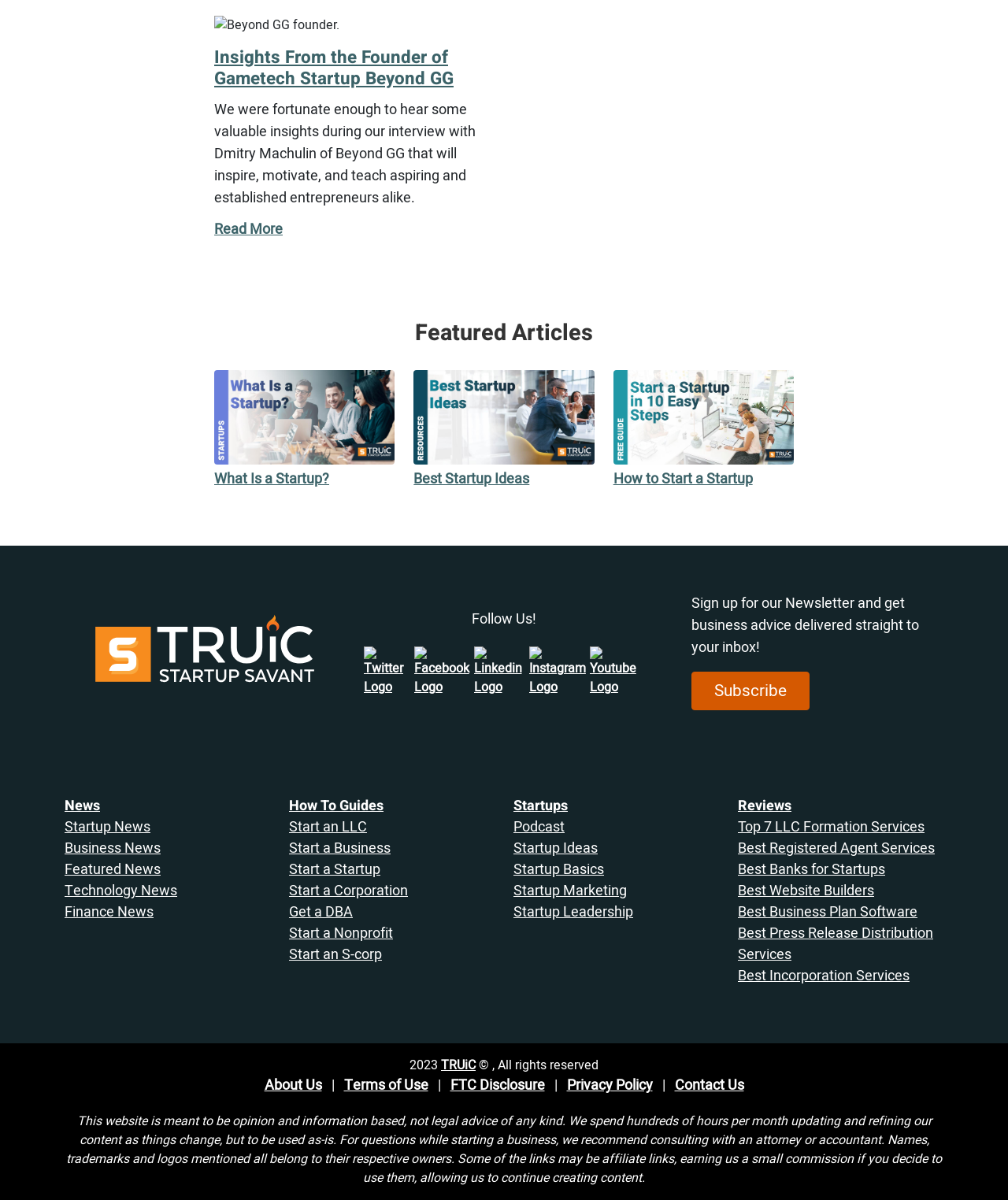What is the topic of the featured articles section?
Kindly answer the question with as much detail as you can.

The featured articles section has images with captions 'Entrepreneurs working together', 'Person holding sticky note with light bulb', and 'A group of people in an office', which are all related to startups, so the topic of the featured articles section is startups.